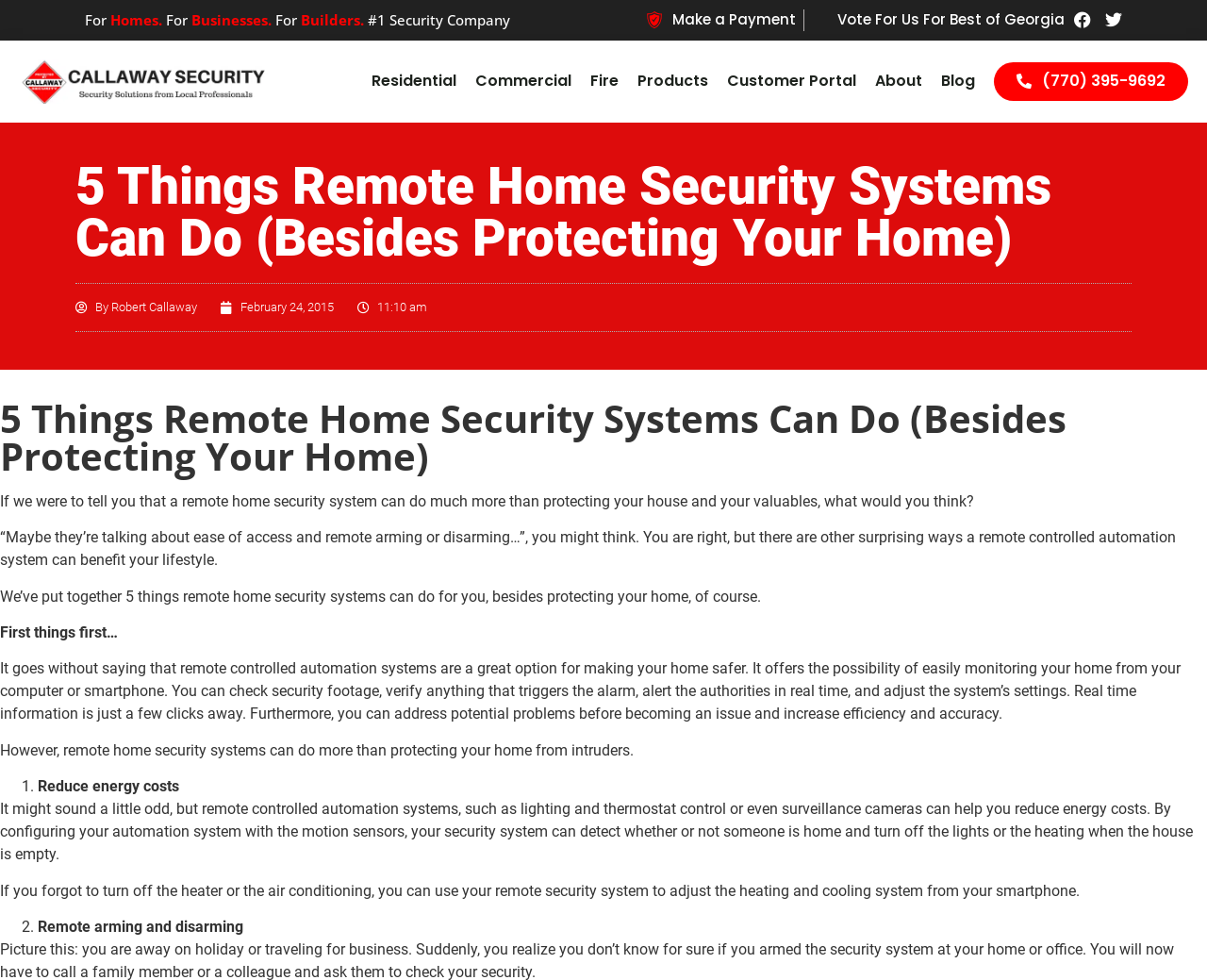Please use the details from the image to answer the following question comprehensively:
What is the purpose of remote home security systems?

I inferred this answer by reading the introductory paragraph, which mentions that remote home security systems can do more than just protecting the house and valuables. The paragraph sets the tone for the rest of the article, which explores the various benefits of such systems.